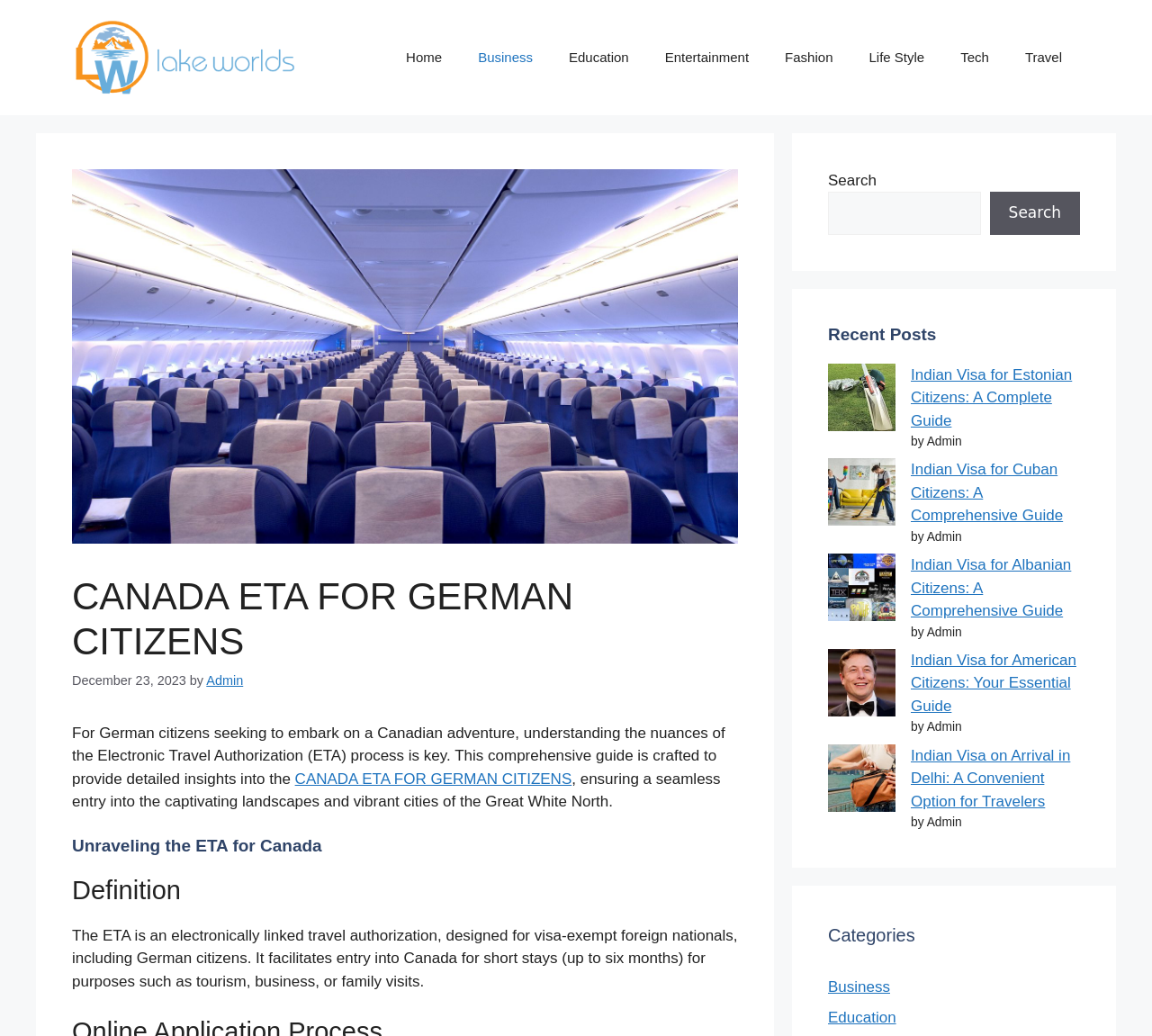Offer a detailed explanation of the webpage layout and contents.

This webpage is about Canada ETA for German citizens, with a focus on providing a comprehensive guide to the Electronic Travel Authorization (ETA) process. At the top, there is a banner with a link to "Lake worlds" and an image with the same name. Below the banner, there is a navigation menu with 9 links: "Home", "Business", "Education", "Entertainment", "Fashion", "Life Style", "Tech", and "Travel".

The main content area is divided into sections. The first section has a heading "CANADA ETA FOR GERMAN CITIZENS" and a subheading "For German citizens seeking to embark on a Canadian adventure...". This section provides an introduction to the ETA process.

The next section is titled "Unraveling the ETA for Canada" and has several subheadings, including "Definition", which explains what the ETA is and its purpose. The text in this section provides detailed information about the ETA process.

On the right side of the page, there is a complementary section with a search box and a button. Below the search box, there is a section titled "Recent Posts" with 5 links to recent articles, each with an image and a "by Admin" label. The articles are about Indian visas for different nationalities.

At the bottom of the page, there is a section titled "Categories" with 2 links: "Business" and "Education".